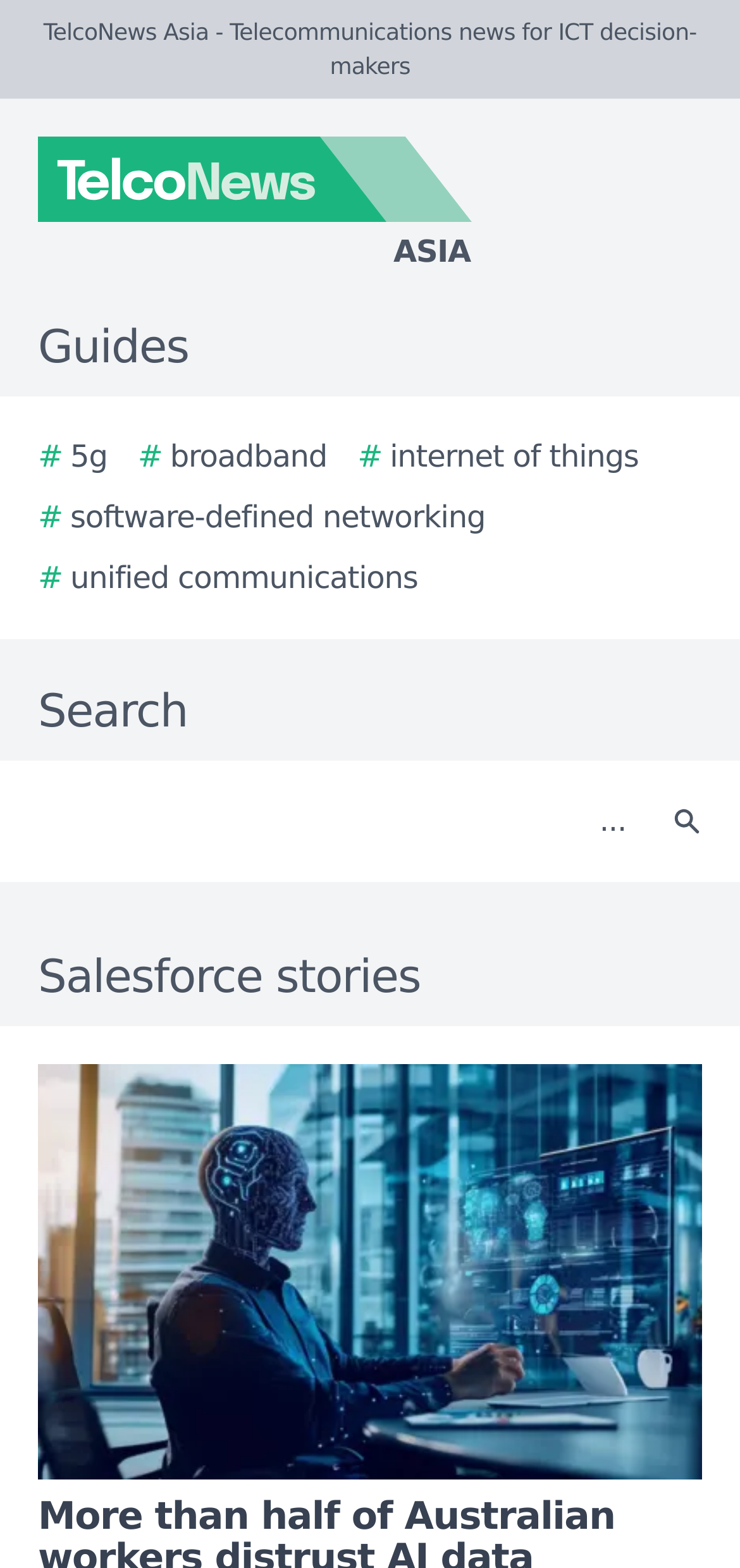What is the text above the search box?
With the help of the image, please provide a detailed response to the question.

I looked at the UI elements and found a StaticText element with the text 'Search' above a textbox and a button with the same label. This text is likely a label for the search function.